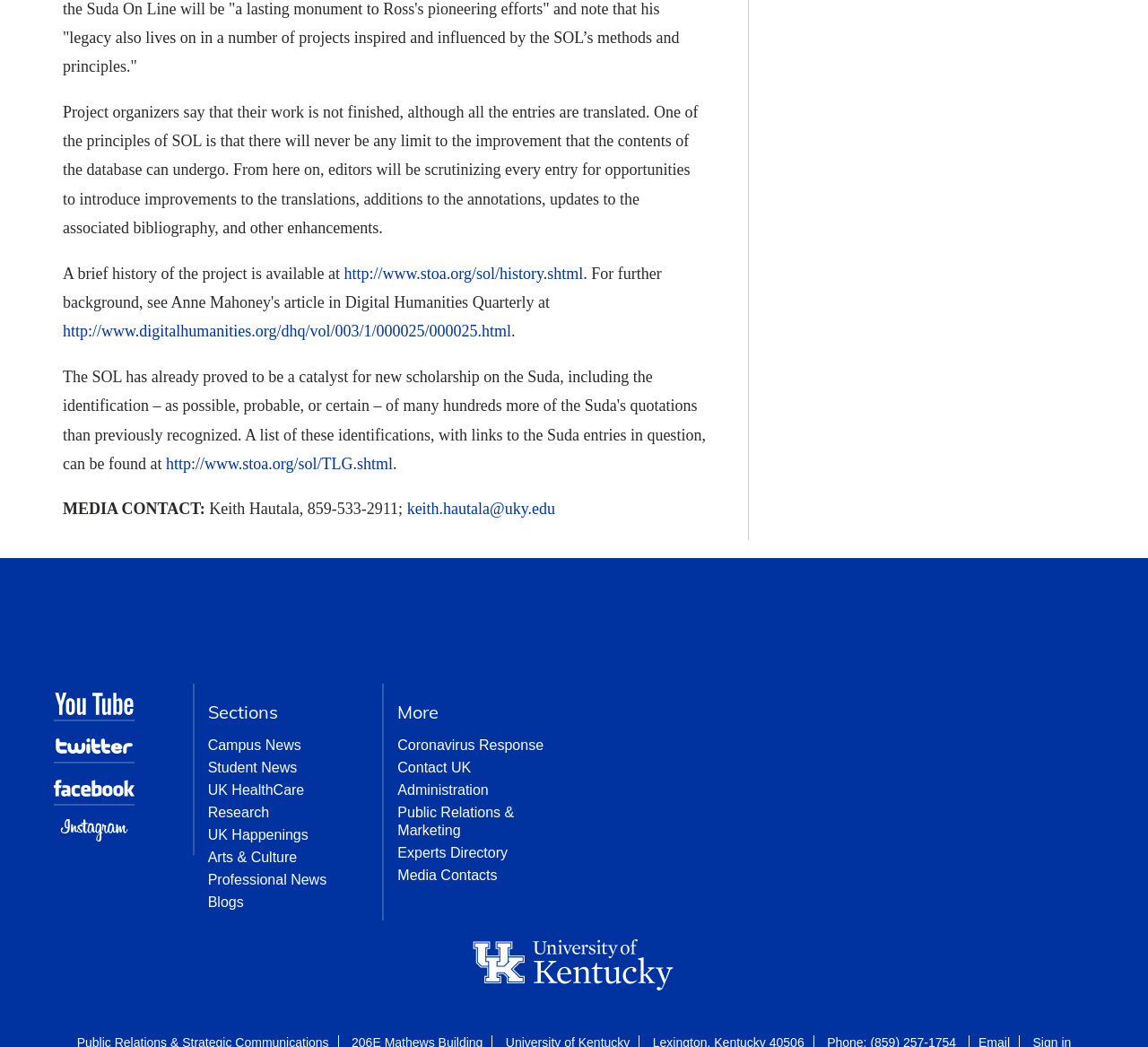Kindly determine the bounding box coordinates for the area that needs to be clicked to execute this instruction: "view Campus News".

[0.181, 0.704, 0.262, 0.719]